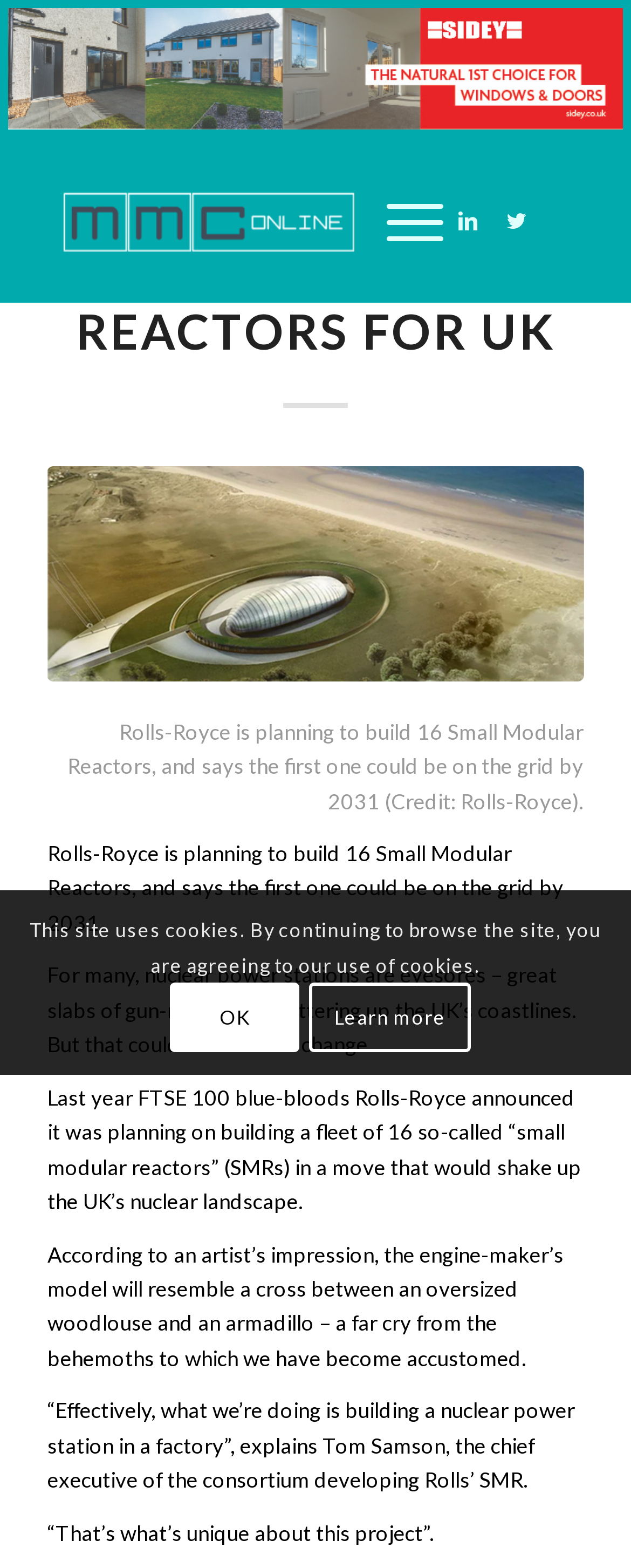Please find the bounding box coordinates of the section that needs to be clicked to achieve this instruction: "Read the article about Rolls-Royce backing mini reactors for UK".

[0.075, 0.297, 0.925, 0.434]